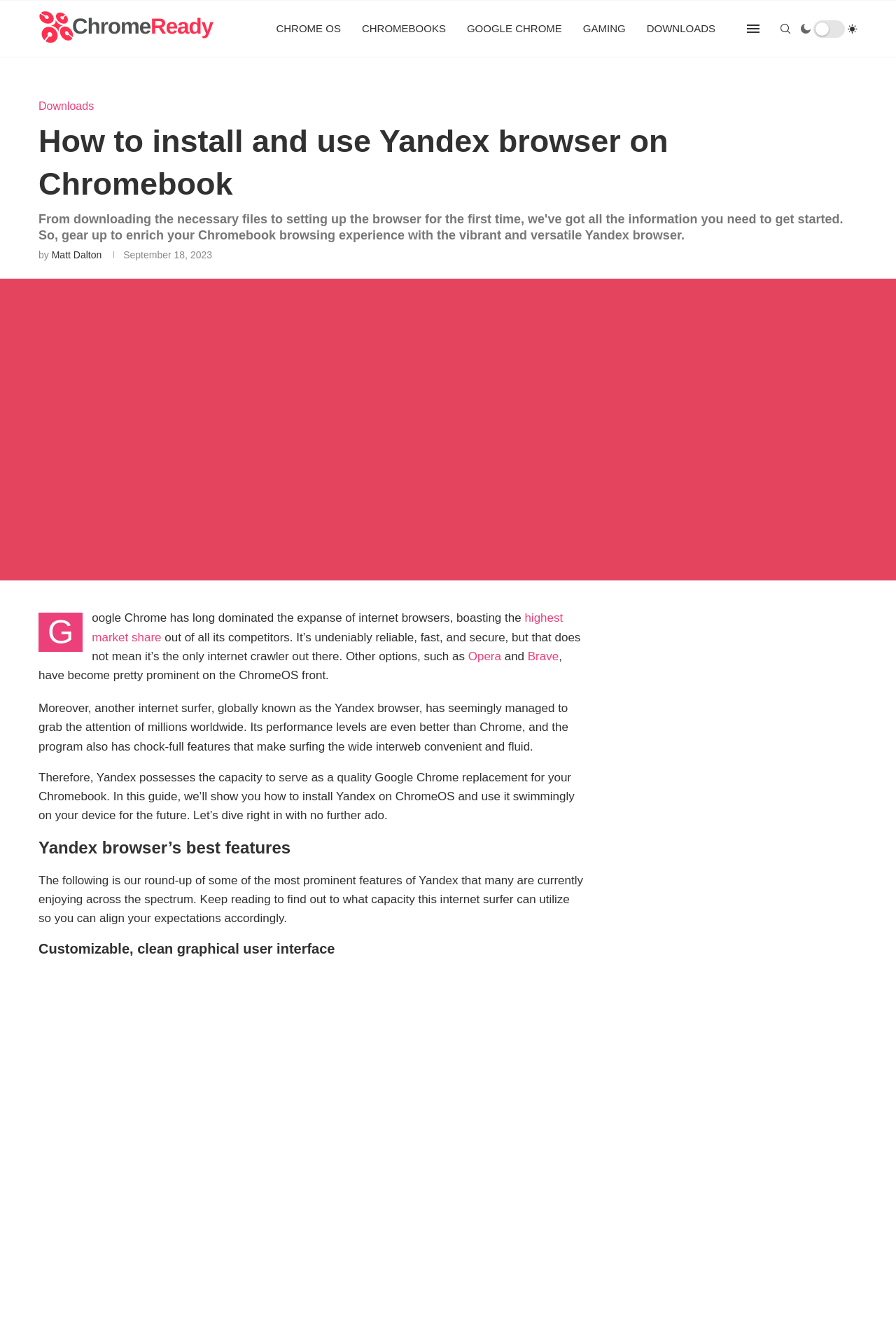What is the main topic of this guide?
Deliver a detailed and extensive answer to the question.

Based on the webpage content, it is clear that the main topic is about installing and using Yandex browser on Chromebook, as indicated by the heading 'How to install and use Yandex browser on Chromebook' and the overall content of the webpage.